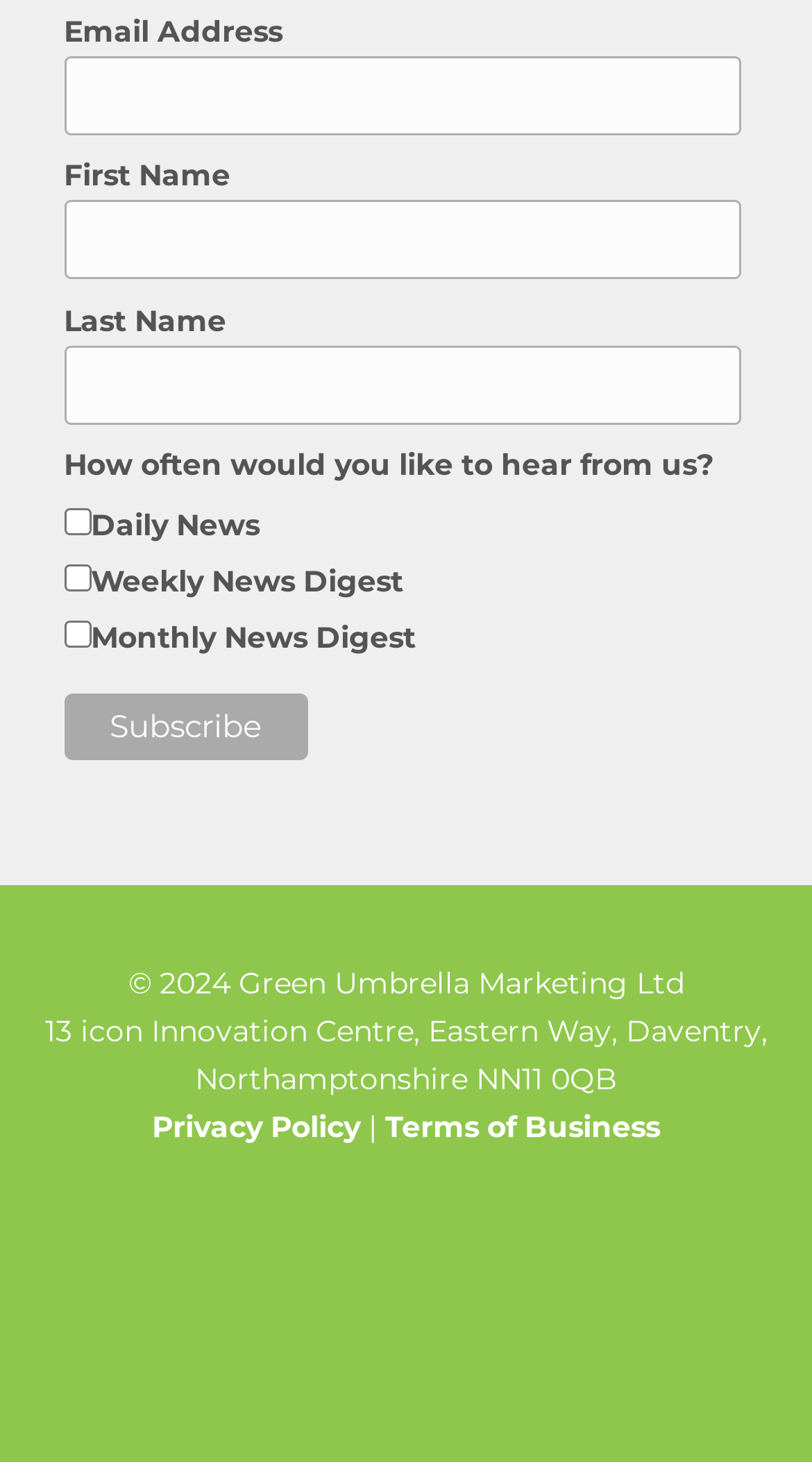Find and provide the bounding box coordinates for the UI element described with: "parent_node: Daily News name="group[2773][1]" value="1"".

[0.078, 0.347, 0.112, 0.366]